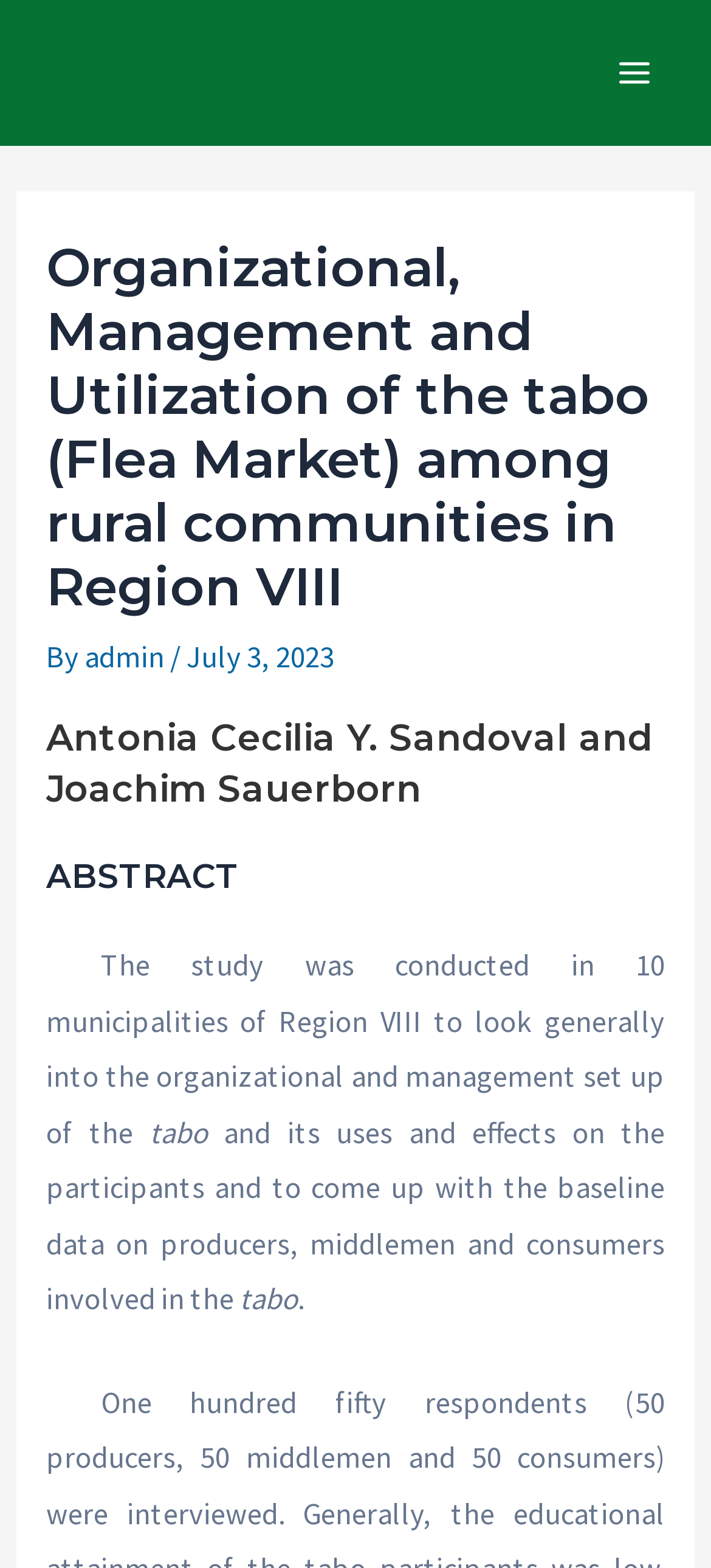Calculate the bounding box coordinates of the UI element given the description: "admin".

[0.119, 0.407, 0.239, 0.431]